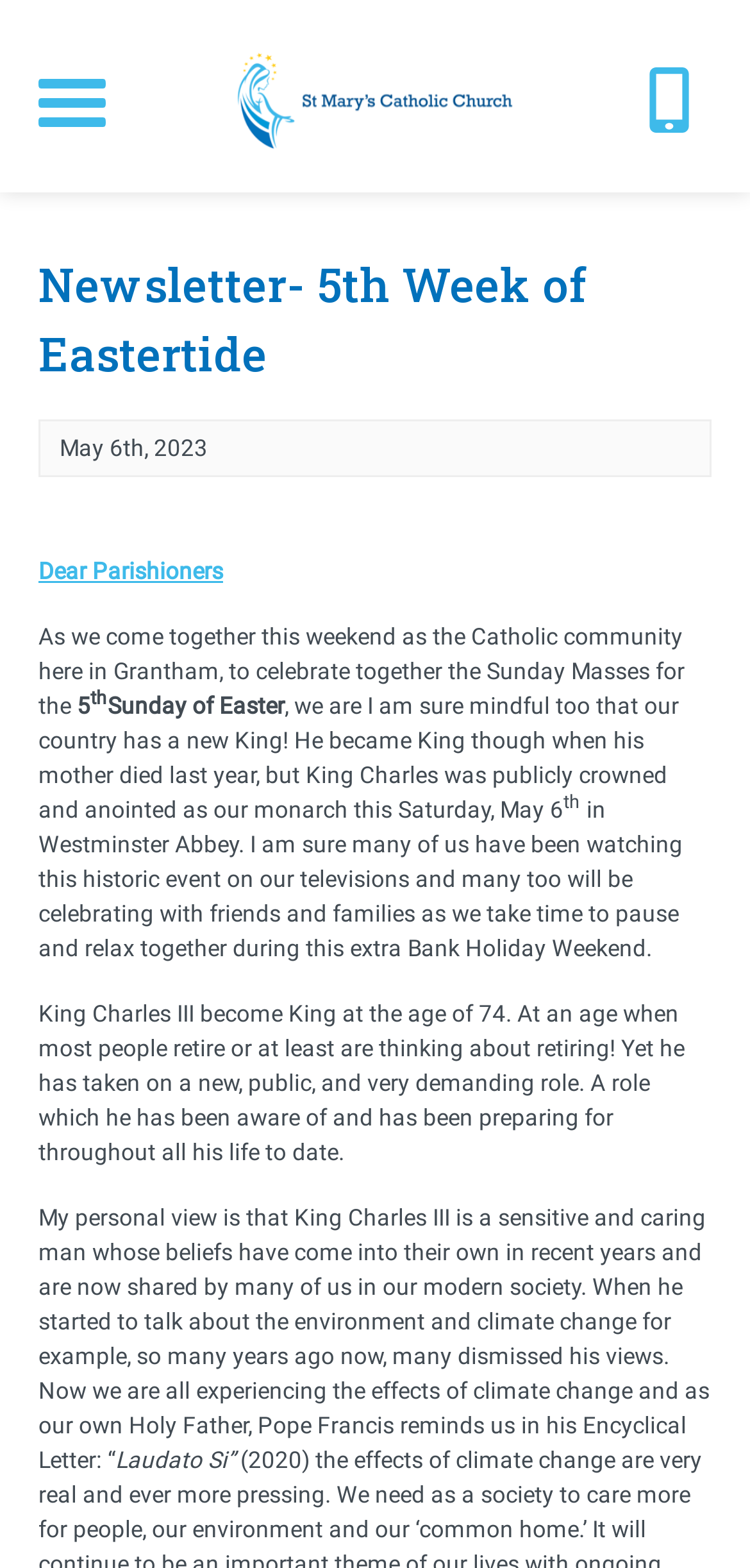Identify and provide the main heading of the webpage.

Newsletter- 5th Week of Eastertide